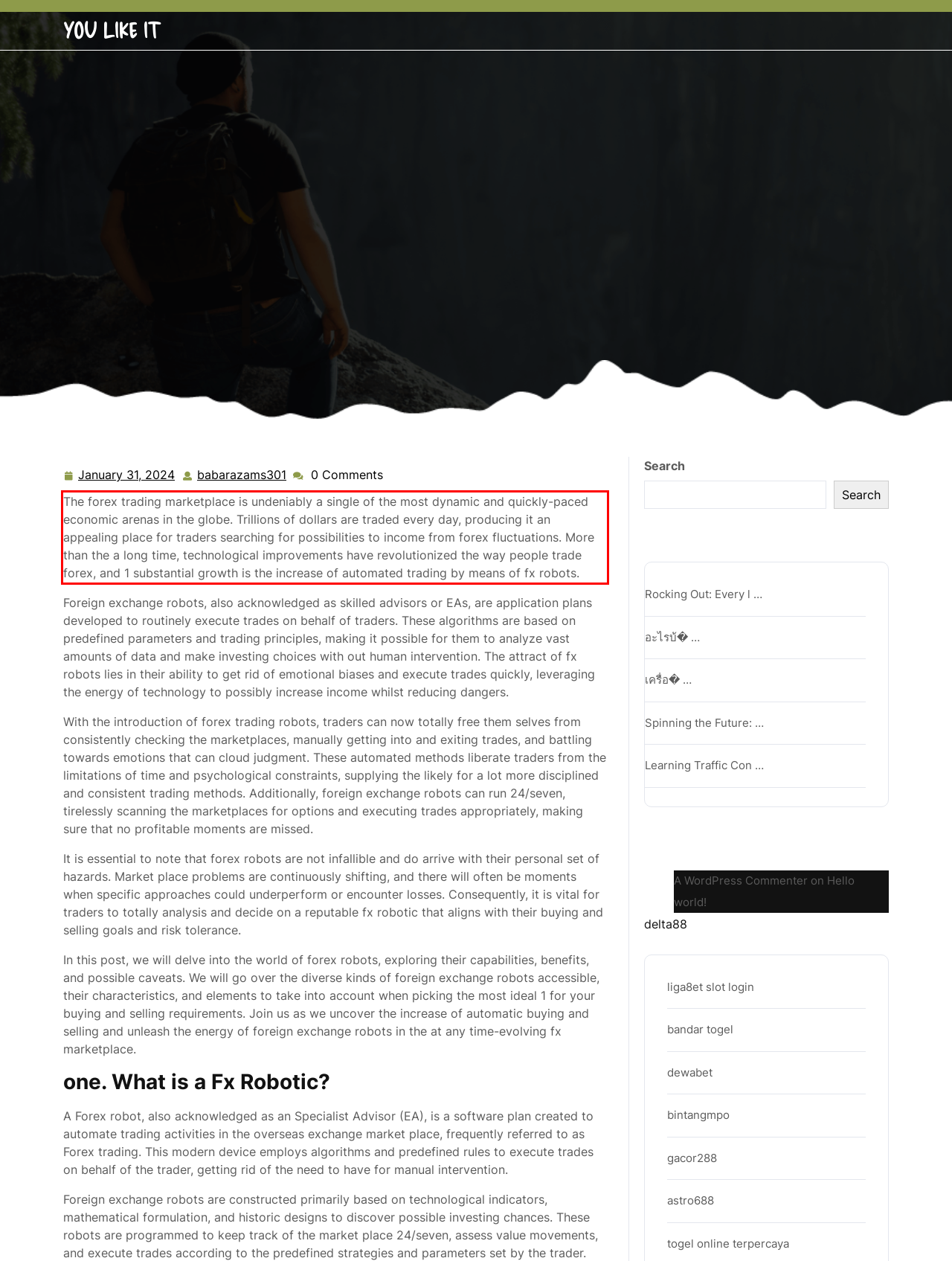Given a screenshot of a webpage, locate the red bounding box and extract the text it encloses.

The forex trading marketplace is undeniably a single of the most dynamic and quickly-paced economic arenas in the globe. Trillions of dollars are traded every day, producing it an appealing place for traders searching for possibilities to income from forex fluctuations. More than the a long time, technological improvements have revolutionized the way people trade forex, and 1 substantial growth is the increase of automated trading by means of fx robots.